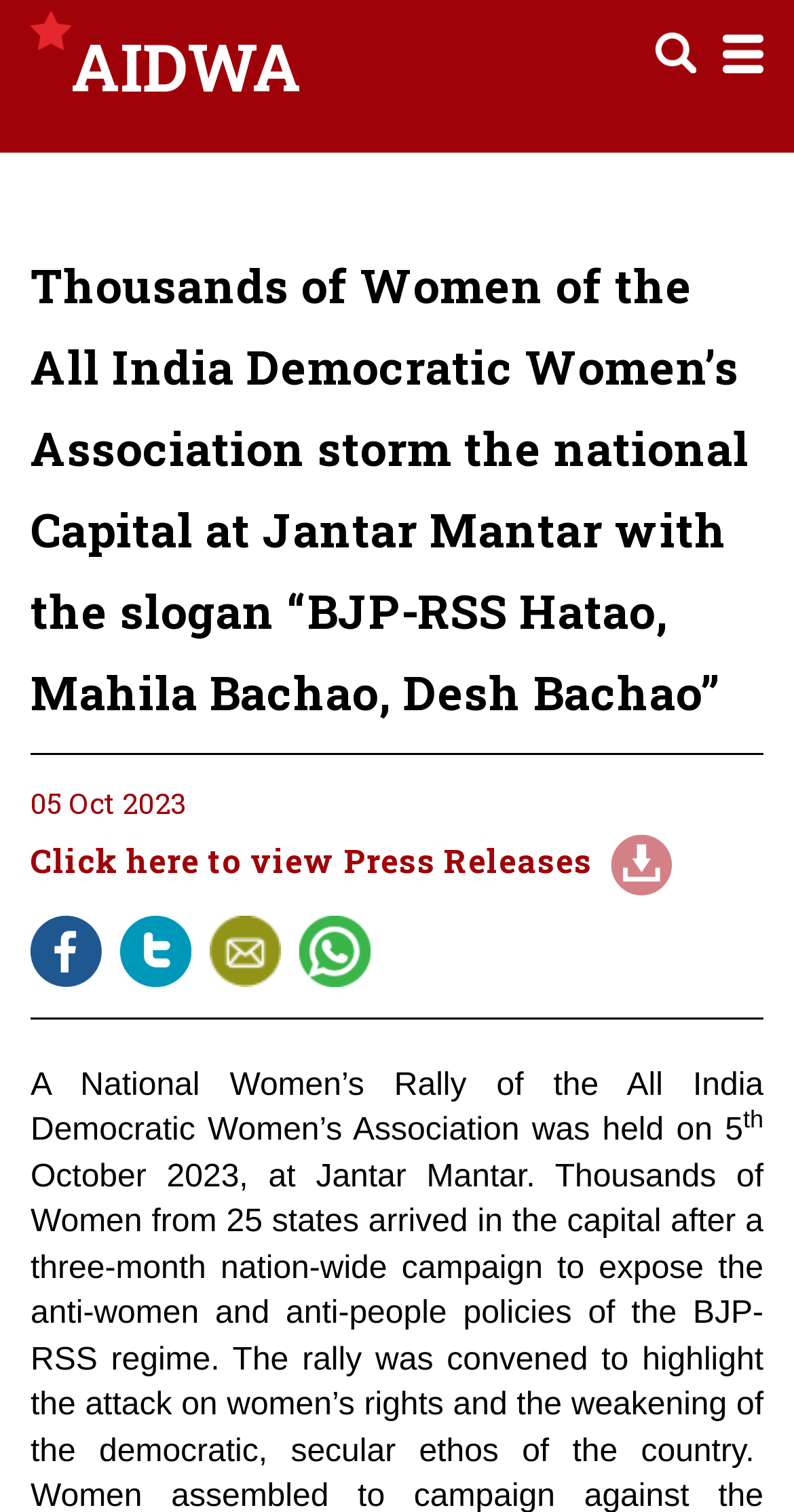Use a single word or phrase to answer the question: What is the slogan of the National Women’s Rally?

“BJP-RSS Hatao, Mahila Bachao, Desh Bachao”